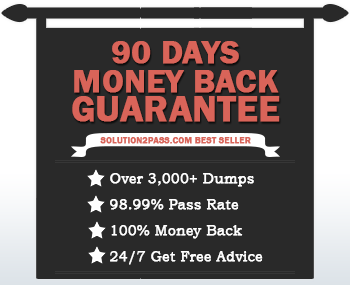Explain in detail what you see in the image.

The image presents a promotional banner for a "90 Days Money Back Guarantee" offered by Solution2Pass, highlighted as a best seller. It features bold red lettering to emphasize the guarantee period, along with several key benefits: 

- "Over 3,000+ Dumps," indicating a vast resource of exam preparation materials.
- "98.99% Pass Rate," showcasing the high success rate associated with their products.
- "100% Money Back," reinforcing their customer satisfaction promise.
- "24/7 Get Free Advice," suggesting ongoing support for users at any time.

The design uses a professional and engaging layout to attract potential customers looking for reliable exam preparation solutions.